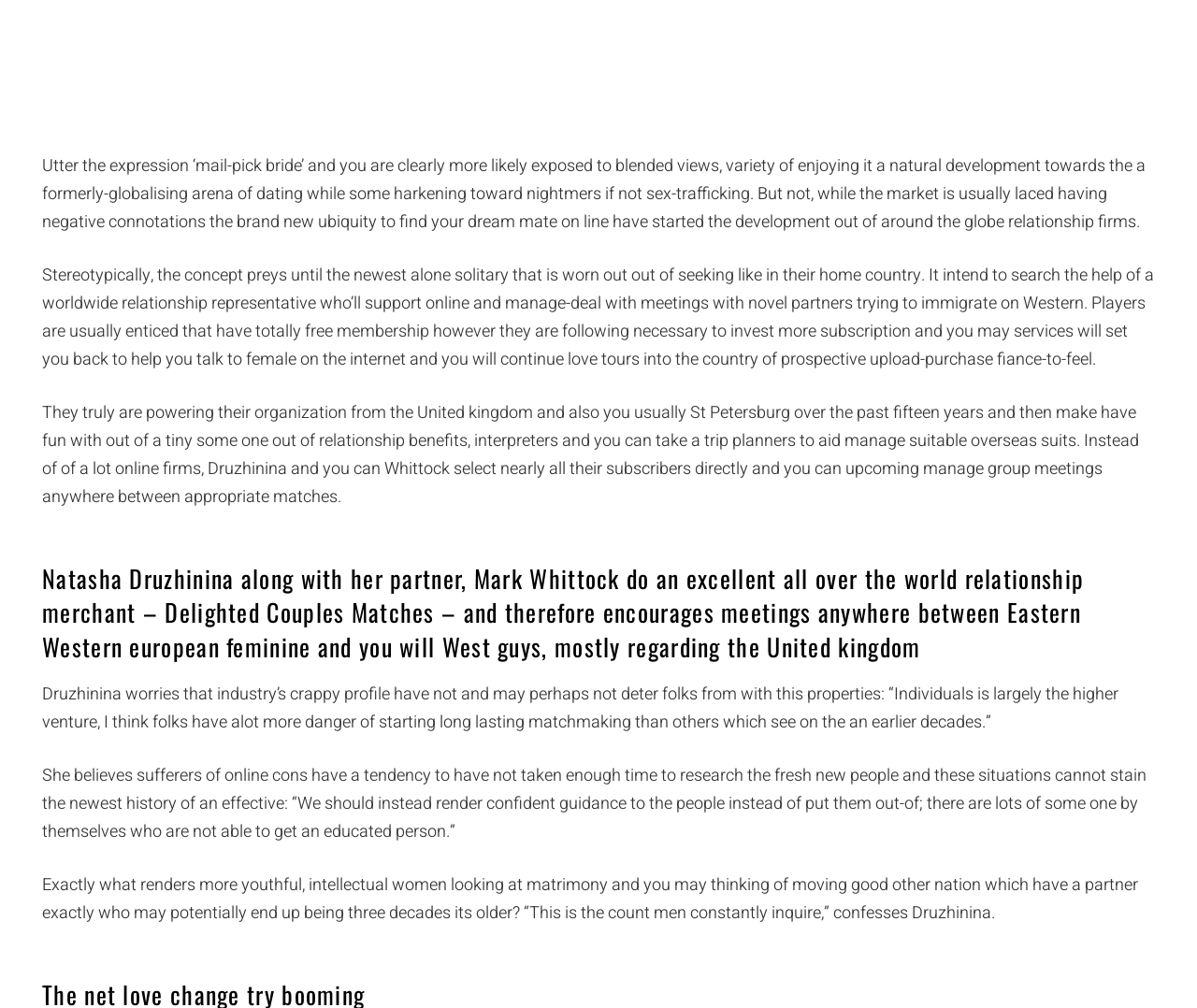What is the reason why younger women are looking at marriage and thinking of moving to another country?
Please use the visual content to give a single word or phrase answer.

Not specified